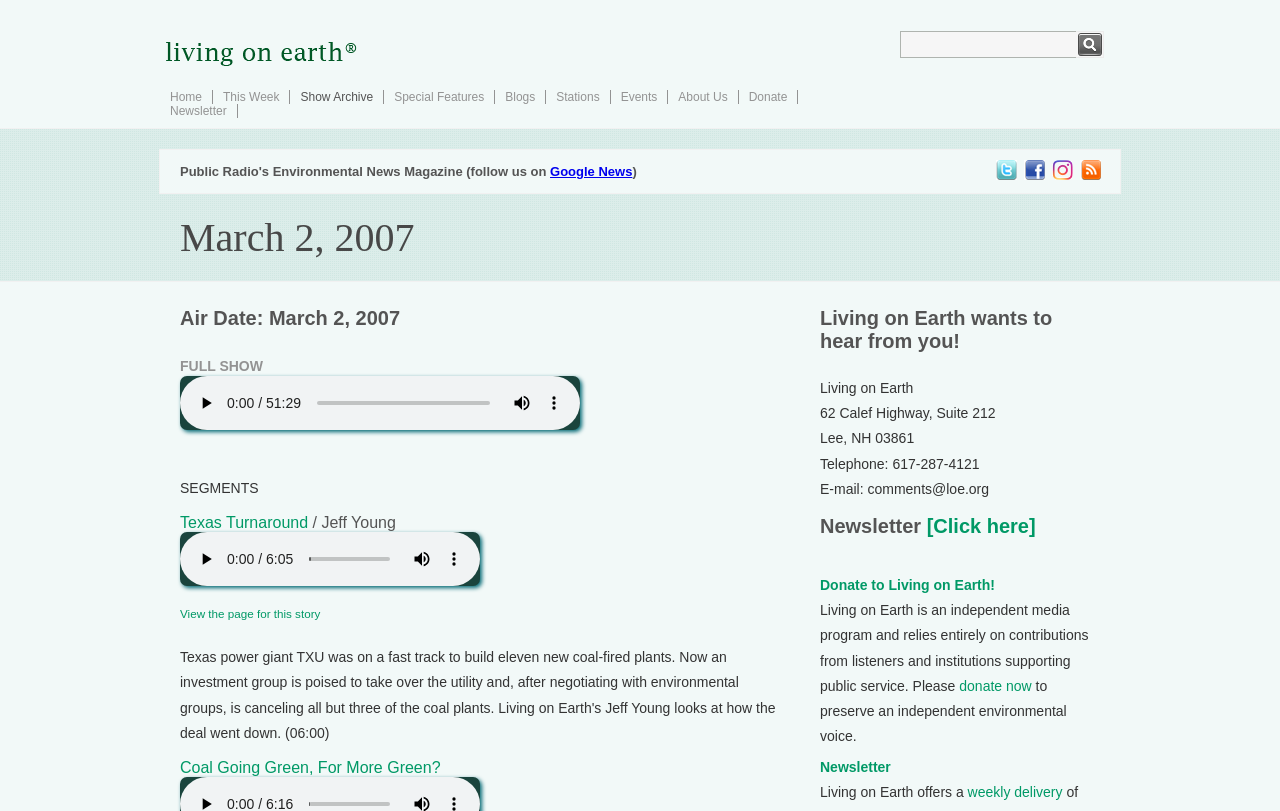Using the provided element description: "alt="Living On Earth"", determine the bounding box coordinates of the corresponding UI element in the screenshot.

[0.125, 0.067, 0.281, 0.088]